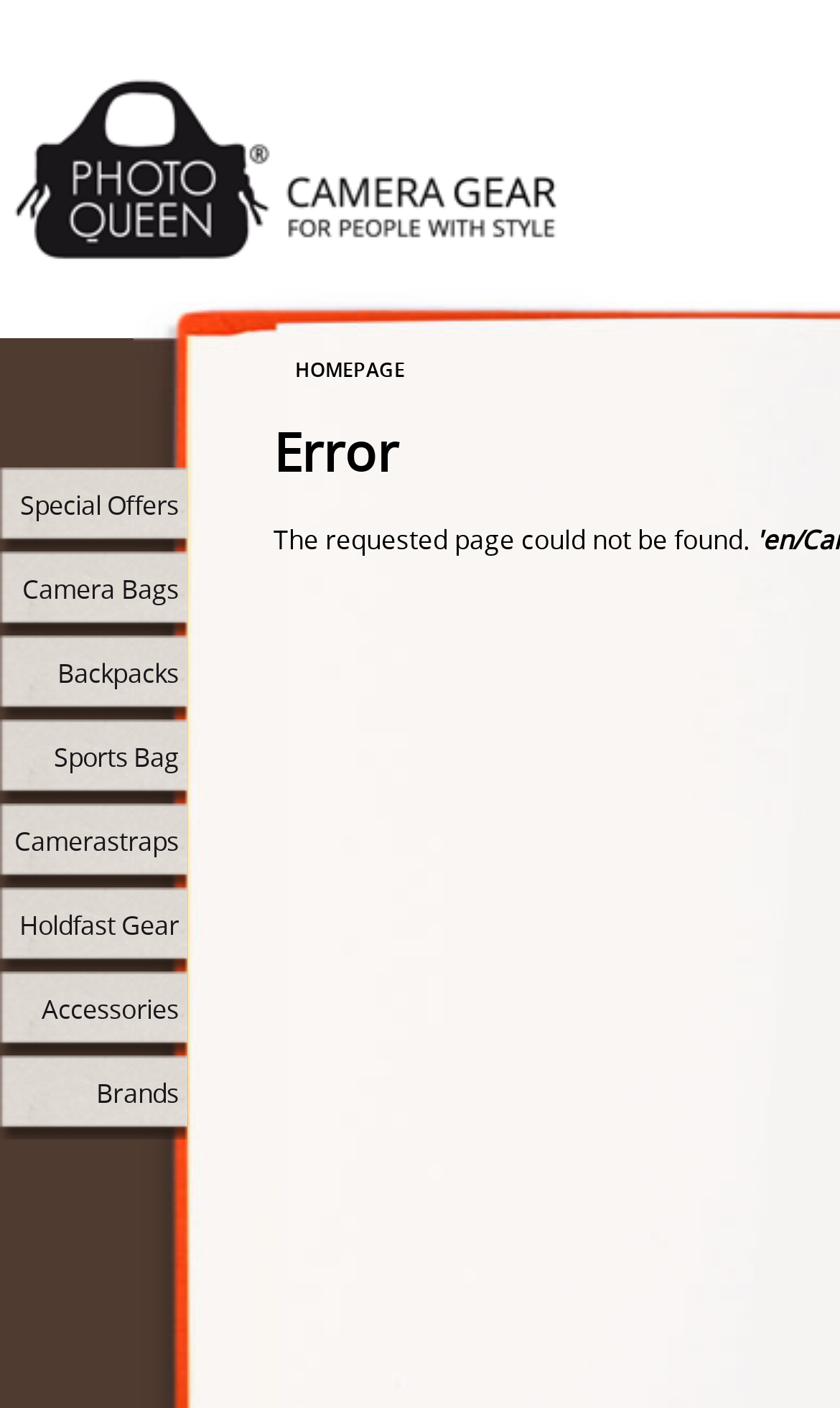Respond to the question below with a single word or phrase: What type of products are featured on this website?

Camera accessories